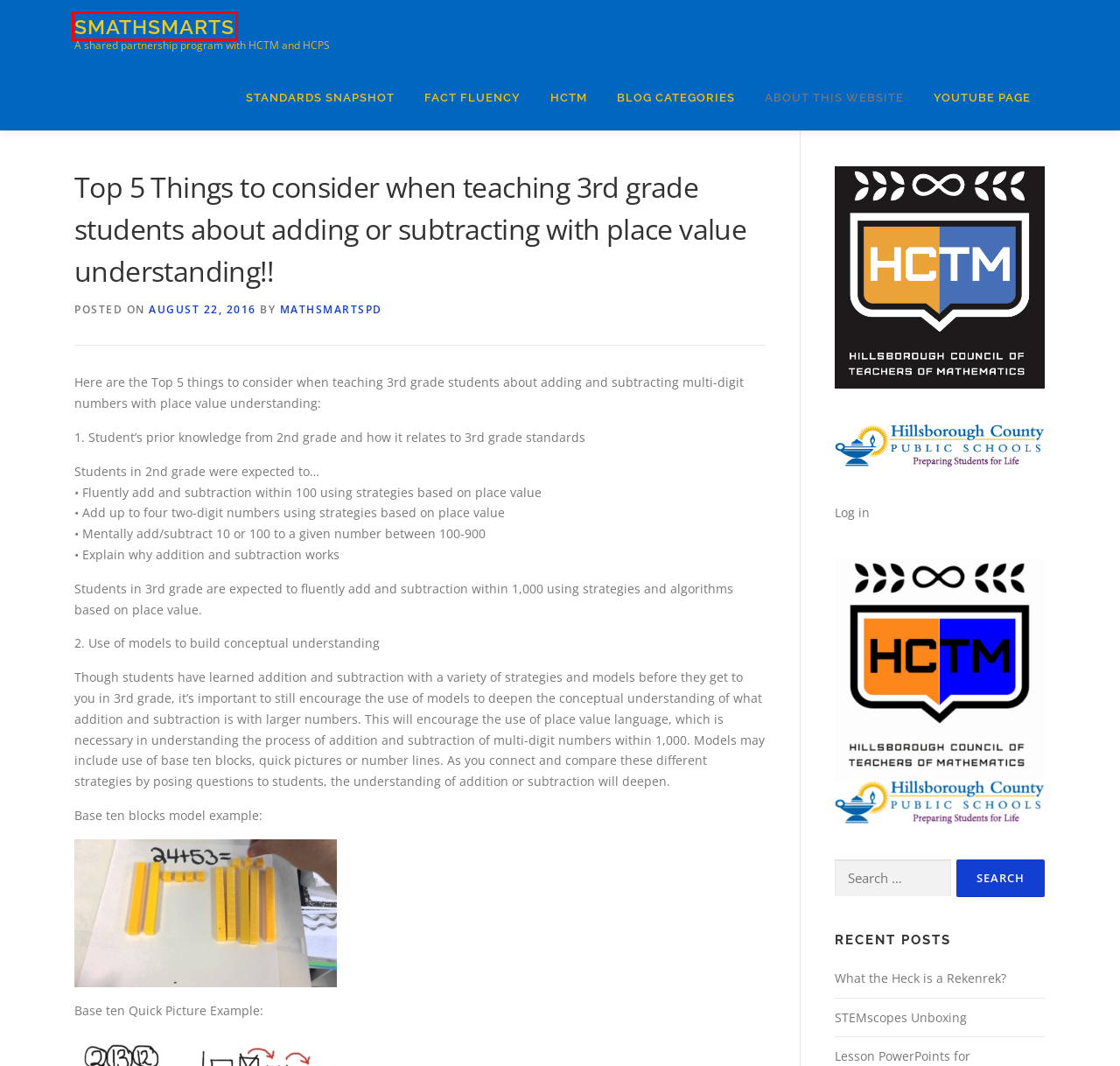Review the webpage screenshot provided, noting the red bounding box around a UI element. Choose the description that best matches the new webpage after clicking the element within the bounding box. The following are the options:
A. Unit Overviews – SMathSmarts
B. STEMscopes Unboxing – SMathSmarts
C. Hillsborough Council of Teachers of Mathematics – SMathSmarts
D. What the Heck is a Rekenrek? – SMathSmarts
E. Basic Facts – SMathSmarts
F. Log In ‹ SMathSmarts — WordPress
G. addition – SMathSmarts
H. SMathSmarts – A shared partnership program with HCTM and HCPS

H